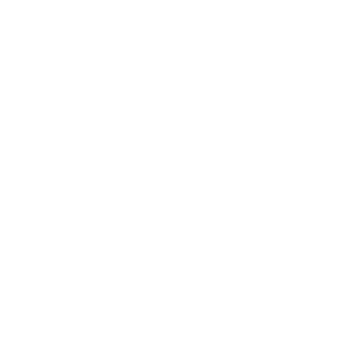What is the purpose of the logo's positioning alongside other logos?
Answer with a single word or phrase by referring to the visual content.

To highlight partnership and collaboration